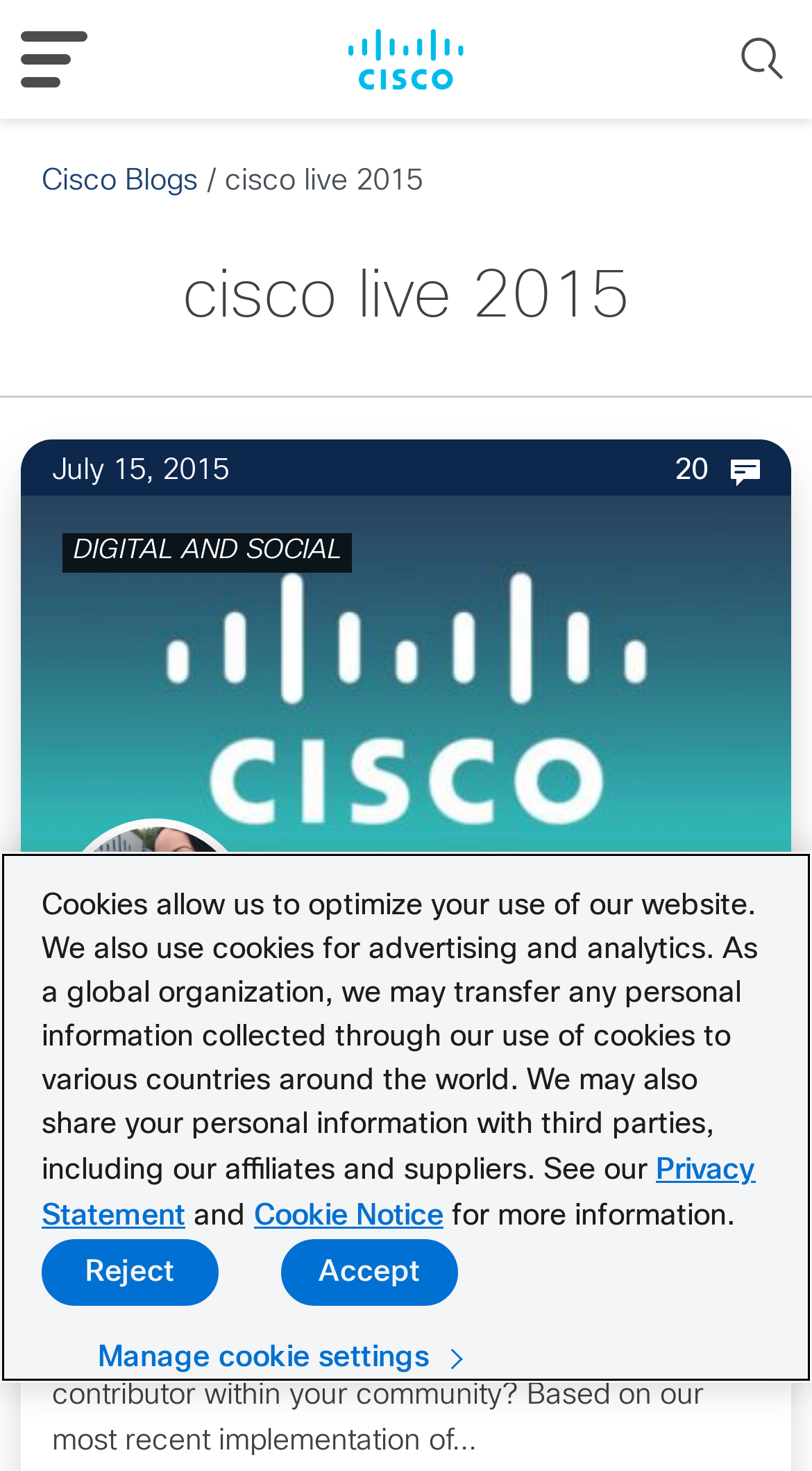Given the element description "parent_node: July 15, 2015" in the screenshot, predict the bounding box coordinates of that UI element.

[0.026, 0.337, 0.974, 0.62]